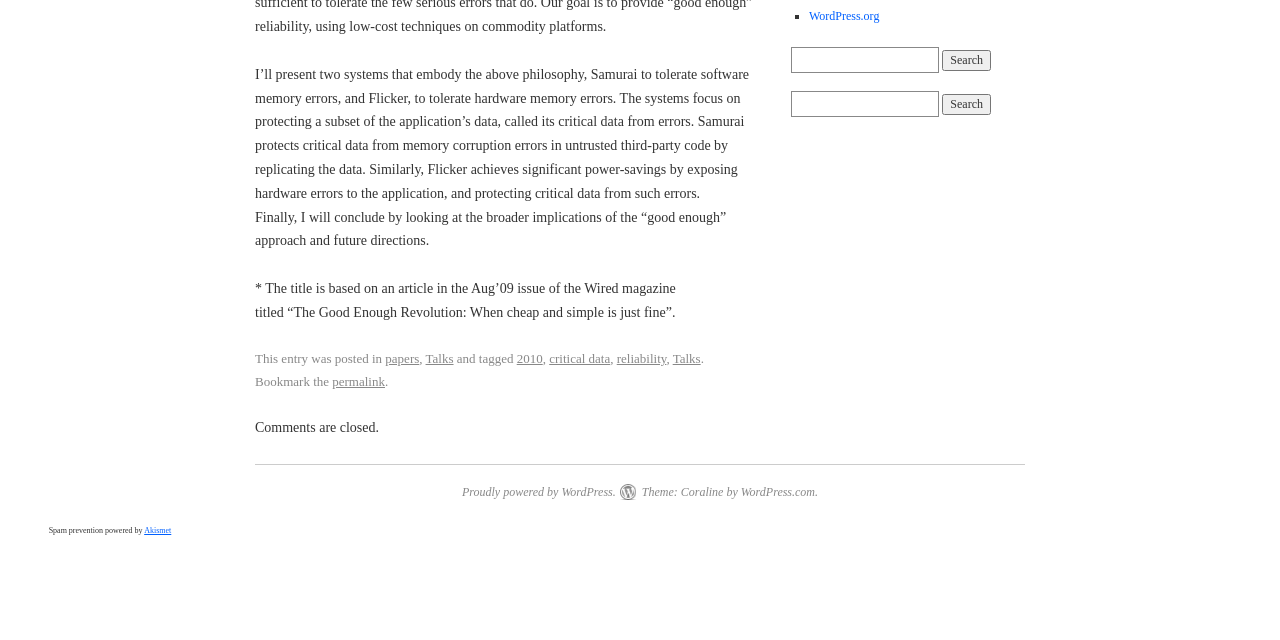Please determine the bounding box of the UI element that matches this description: critical data. The coordinates should be given as (top-left x, top-left y, bottom-right x, bottom-right y), with all values between 0 and 1.

[0.429, 0.549, 0.477, 0.573]